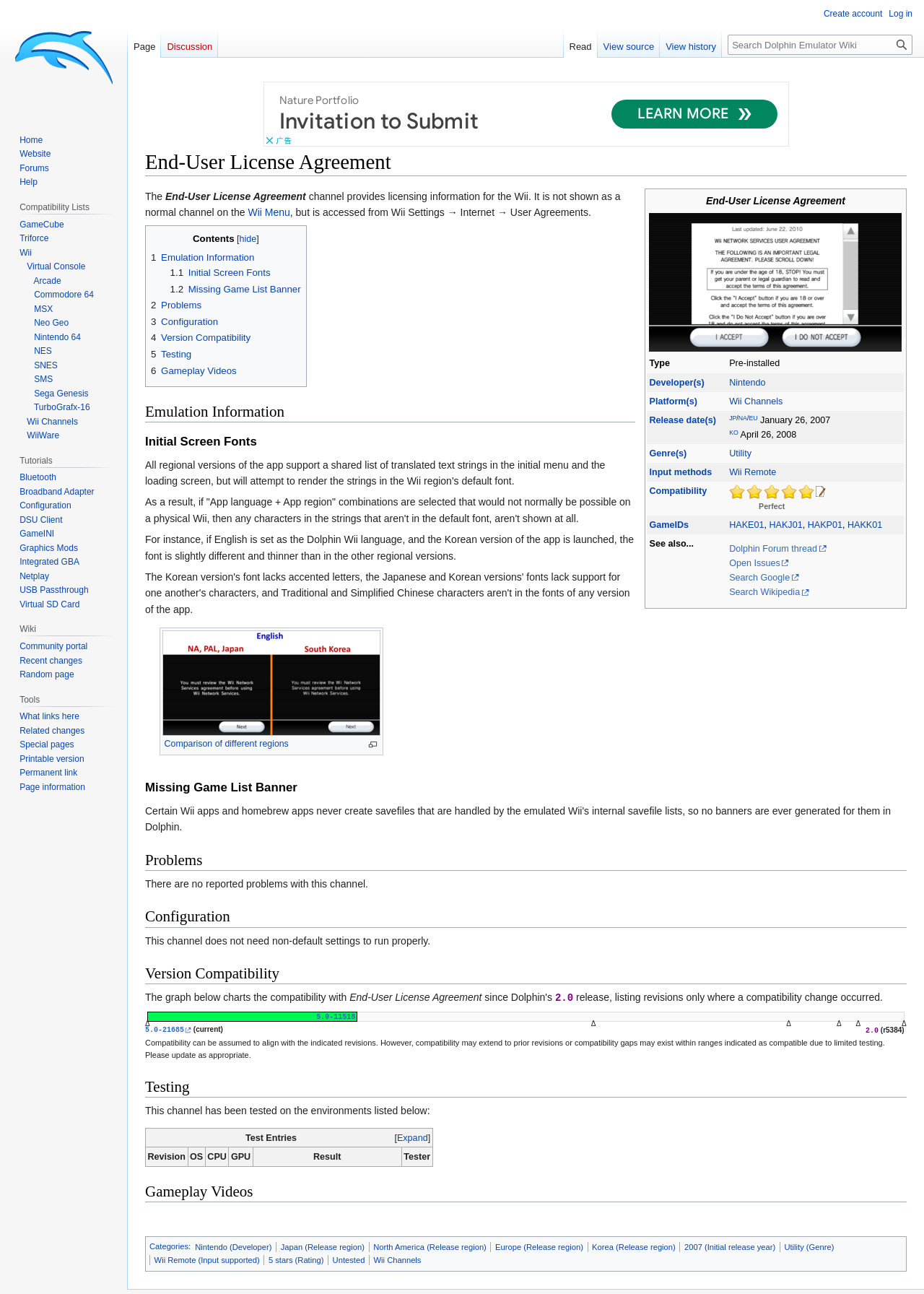Construct a thorough caption encompassing all aspects of the webpage.

The webpage is about the End-User License Agreement channel for the Wii console. At the top, there is a heading with the title "End-User License Agreement" and two links, "Jump to navigation" and "Jump to search", positioned side by side. Below the heading, there is a table with multiple rows, each containing information about the channel.

In the first row, there is an image of the End-User License Agreement logo, accompanied by a link to the image. The second row has two columns, one with the label "Type" and the other with the value "Pre-installed". The third row has two columns, one with the label "Developer(s)" and the other with the value "Nintendo", which is a link.

The subsequent rows contain information about the platform, release date, genre, input methods, compatibility, and game IDs. Each row has two columns, with the label on the left and the value on the right. Some of the values are links, such as the platform "Wii Channels" and the genre "Utility".

There is also a section with a brief description of the channel, stating that it provides licensing information for the Wii and can be accessed from the Wii Settings. This section is positioned below the table and has a link to "Wii Menu".

At the bottom of the page, there is a section with links to related resources, including a Dolphin Forum thread, Open Issues, Search Google, and Search Wikipedia.